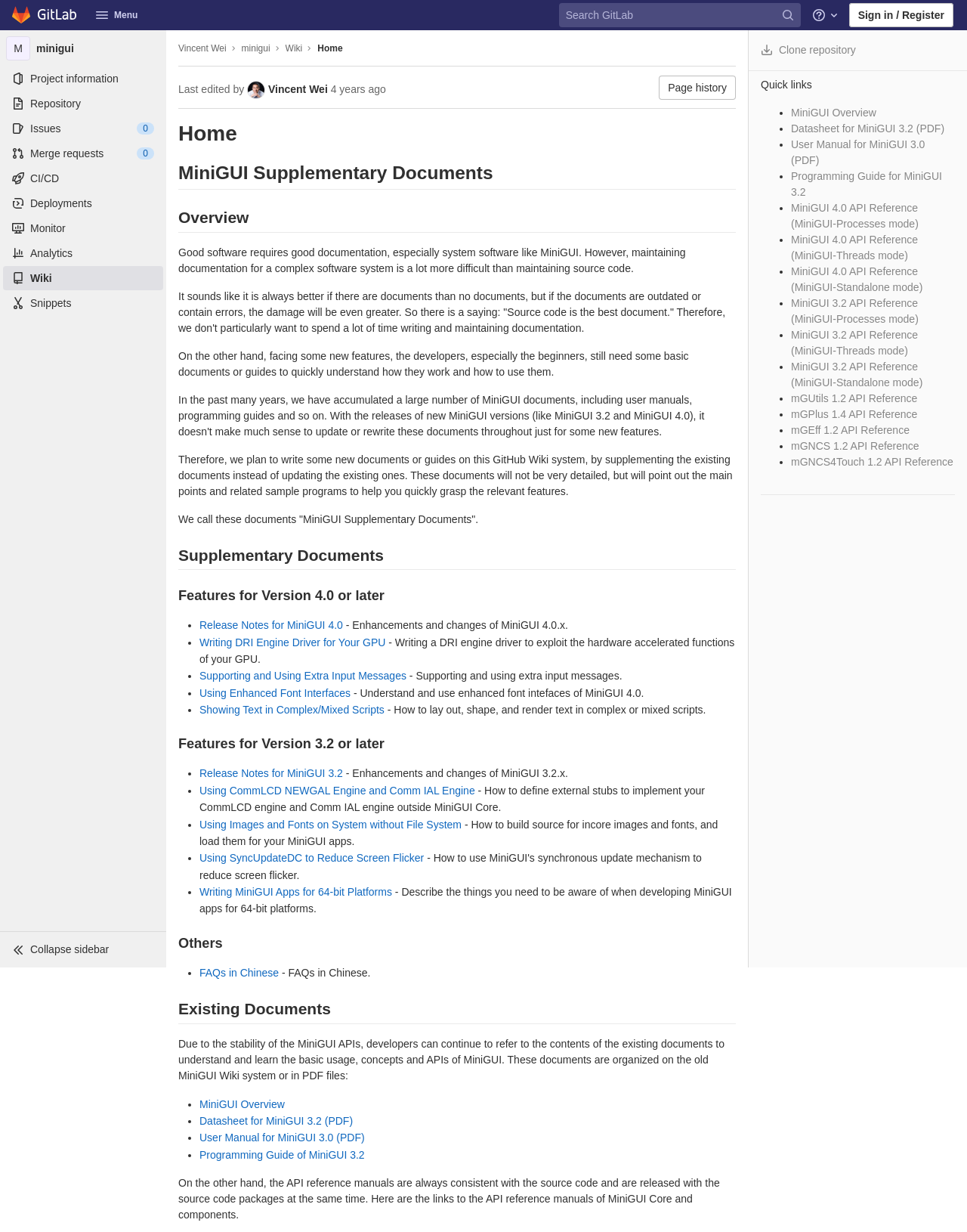Determine the bounding box coordinates of the clickable region to carry out the instruction: "Search GitLab".

[0.585, 0.005, 0.824, 0.02]